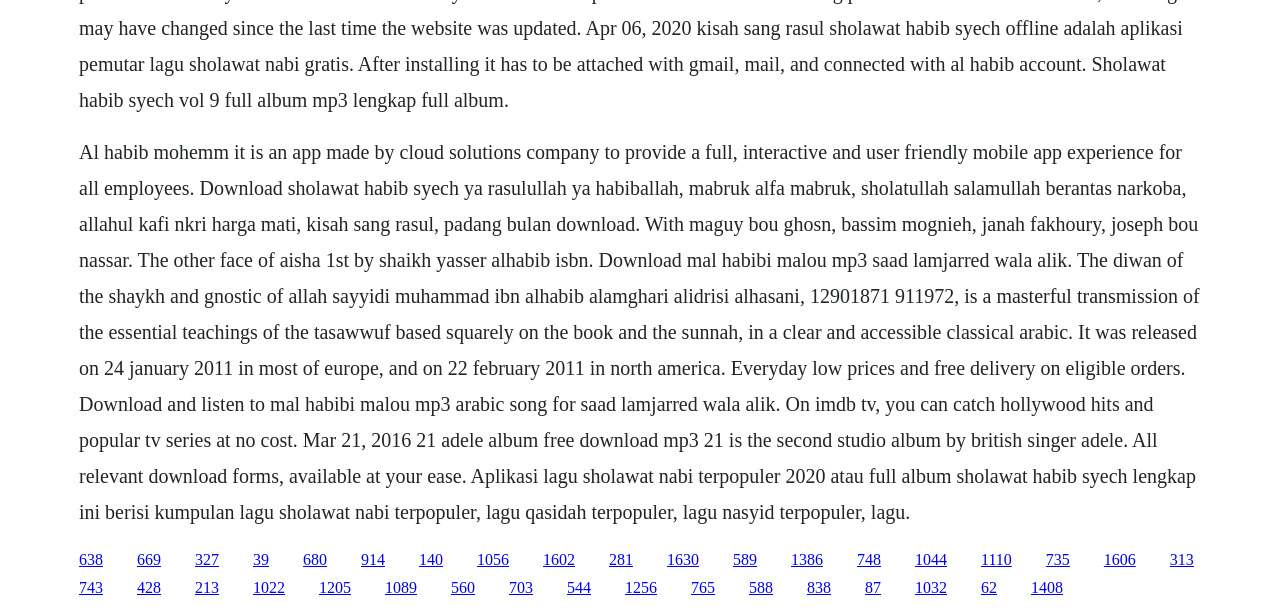Based on the image, provide a detailed response to the question:
Is there any mention of a book on the webpage?

Yes, there is a mention of a book on the webpage. The book is titled 'The Diwan of the Shaykh and Gnostic of Allah Sayyidi Muhammad ibn al-Habib al-Amghari al-Idrisi al-Hasani', which is mentioned in the StaticText element with ID 125.